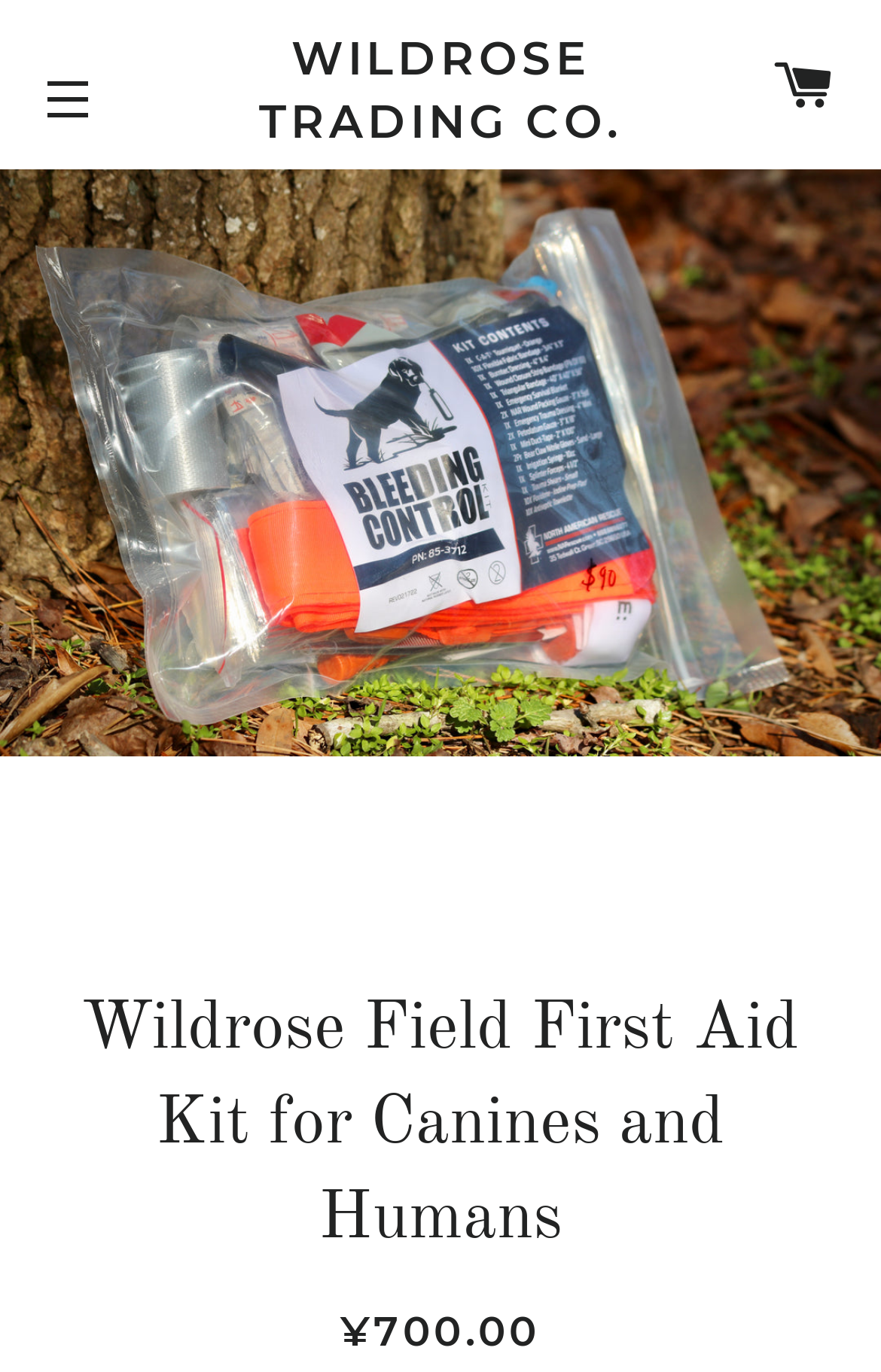Please answer the following question as detailed as possible based on the image: 
What is the company name?

I found the answer by looking at the link element 'WILDROSE TRADING CO.' which suggests that the company name is 'Wildrose Trading Co.'.